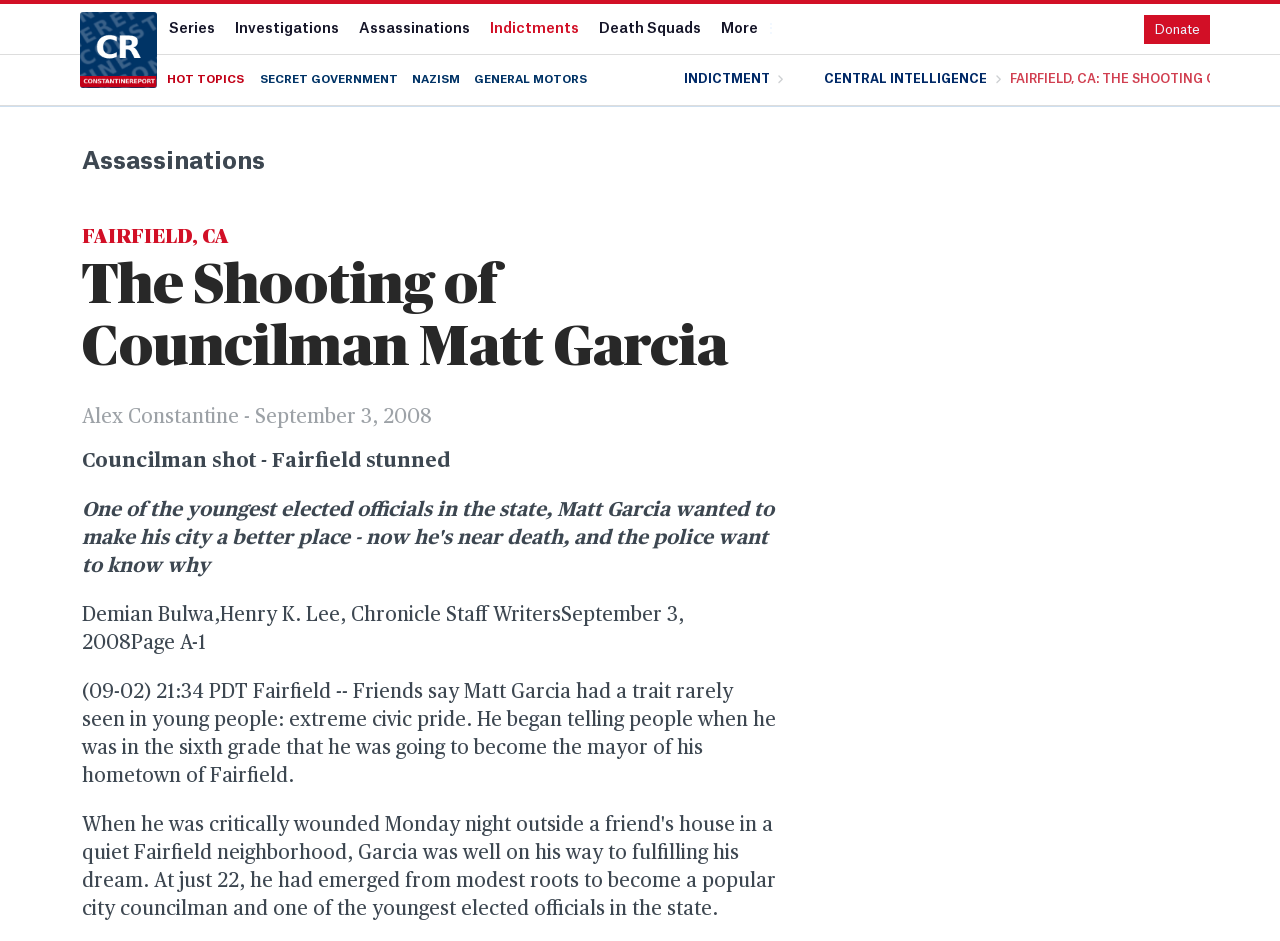Can you look at the image and give a comprehensive answer to the question:
What is the name of the author of the article?

The author's name 'Alex Constantine' is mentioned in the text 'Alex Constantine - September 3, 2008', indicating that he is the author of the article.